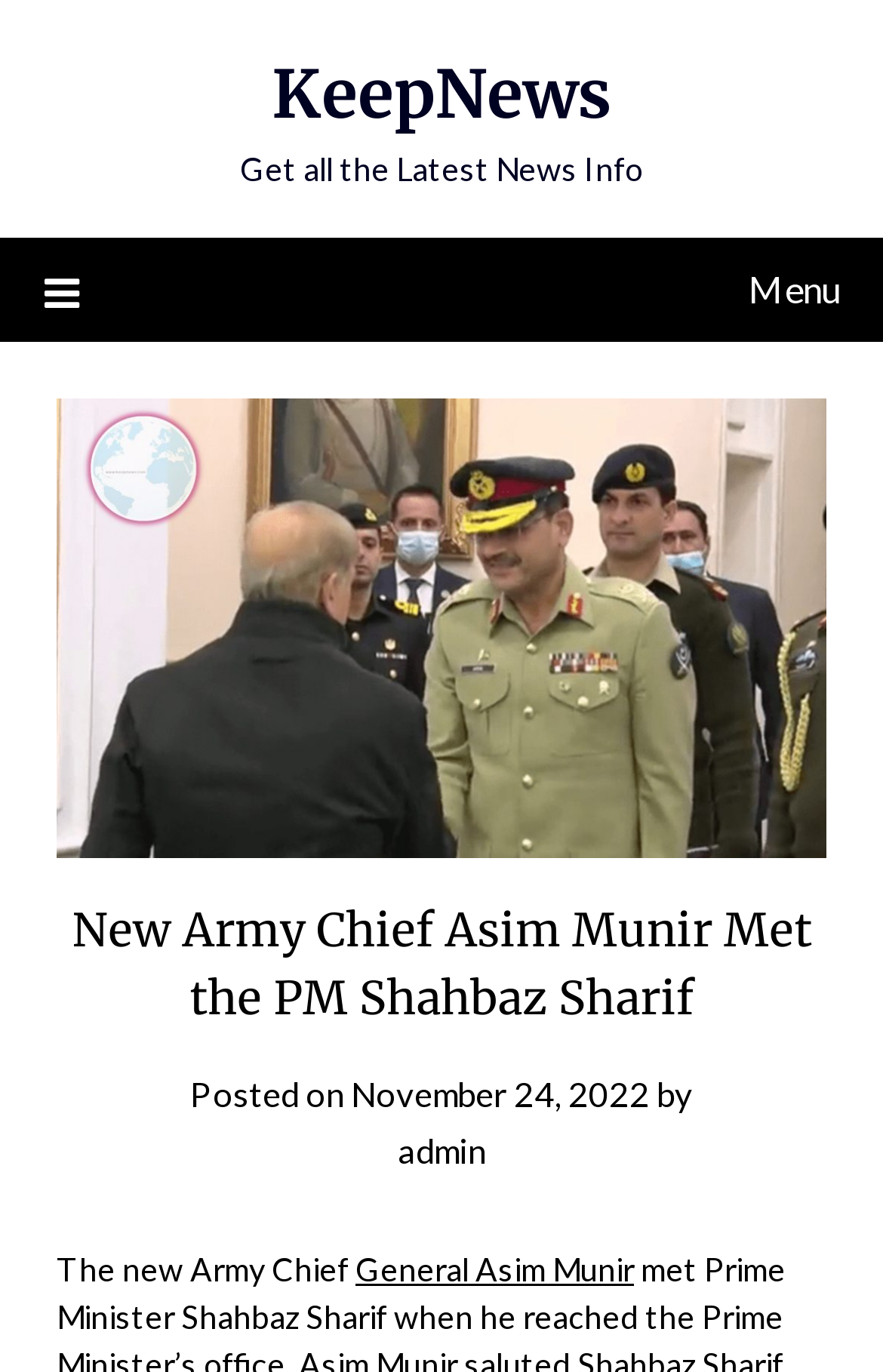Who is the author of the news article?
Kindly offer a comprehensive and detailed response to the question.

The author of the news article can be found in the middle of the webpage, where it says 'by admin'. This indicates that the article was written by someone with the username 'admin'.